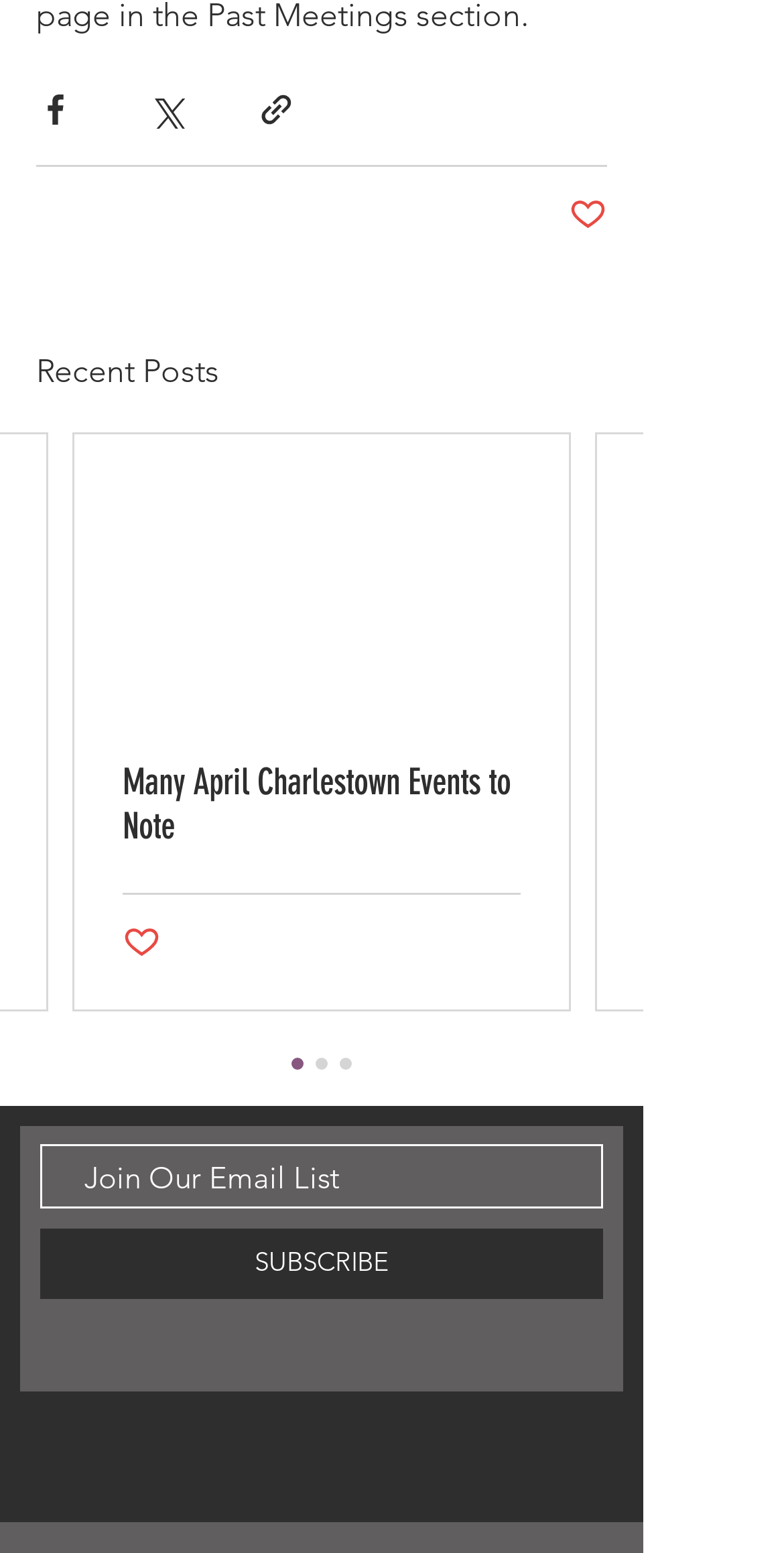Provide the bounding box coordinates for the UI element that is described as: "aria-label="Twitter - White Circle"".

[0.313, 0.919, 0.382, 0.954]